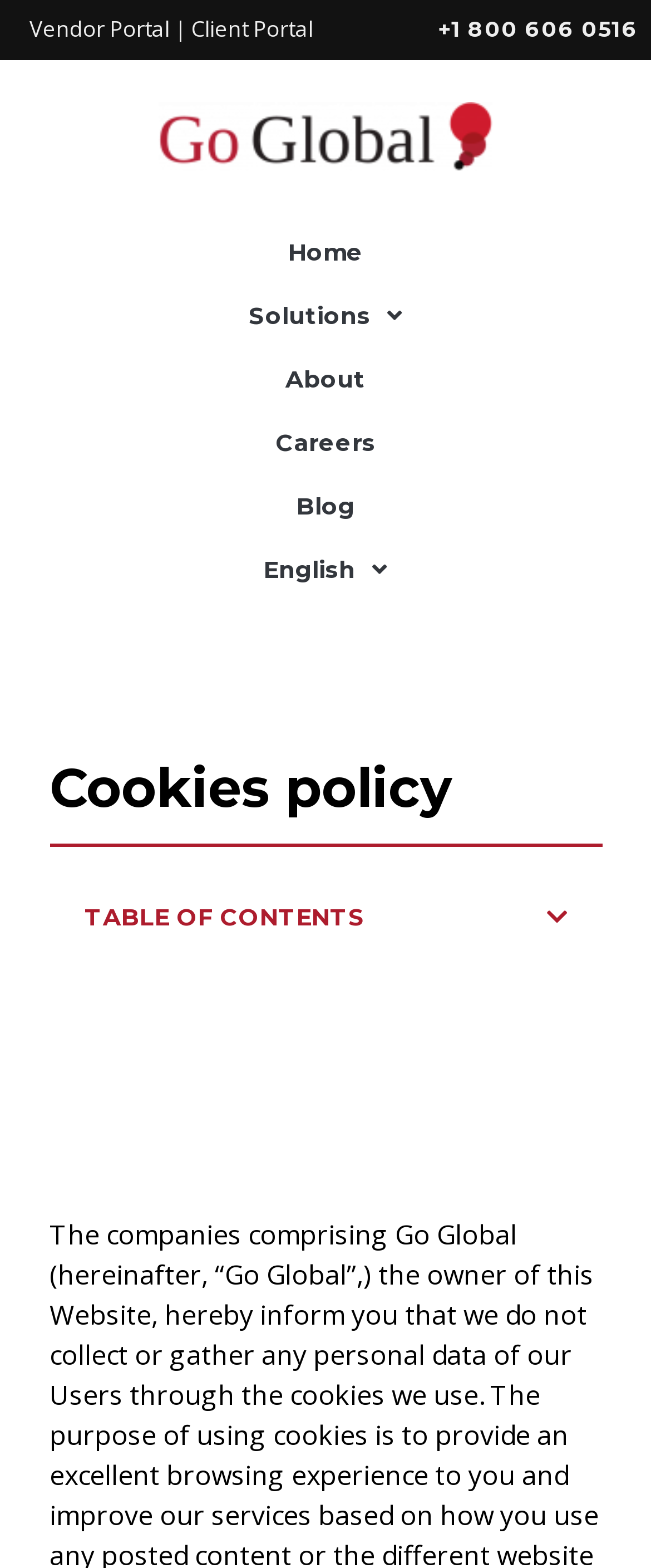Please answer the following question using a single word or phrase: 
What is the phone number on the webpage?

+1 800 606 0516